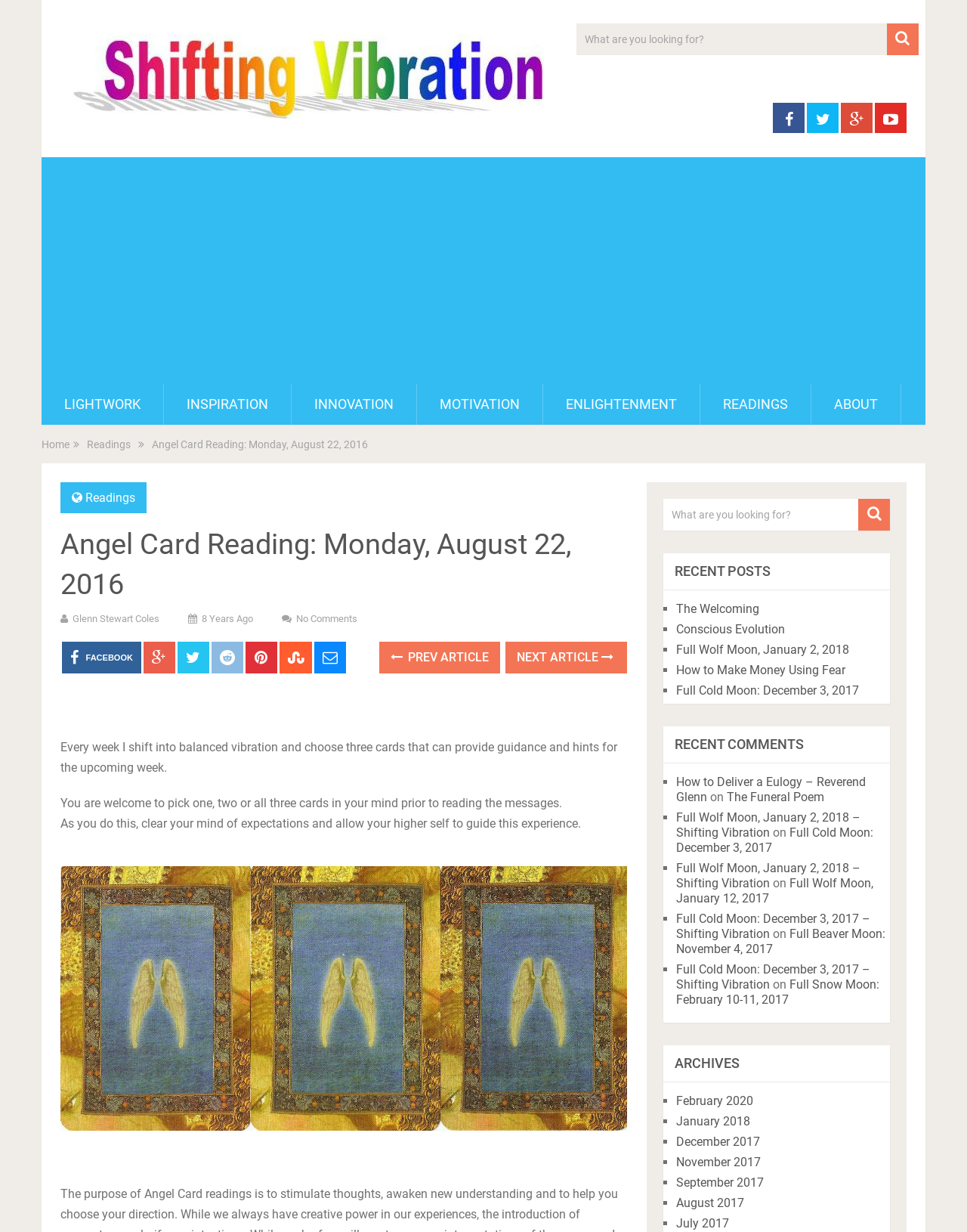Identify the bounding box coordinates for the region to click in order to carry out this instruction: "View recent posts". Provide the coordinates using four float numbers between 0 and 1, formatted as [left, top, right, bottom].

[0.686, 0.449, 0.92, 0.479]